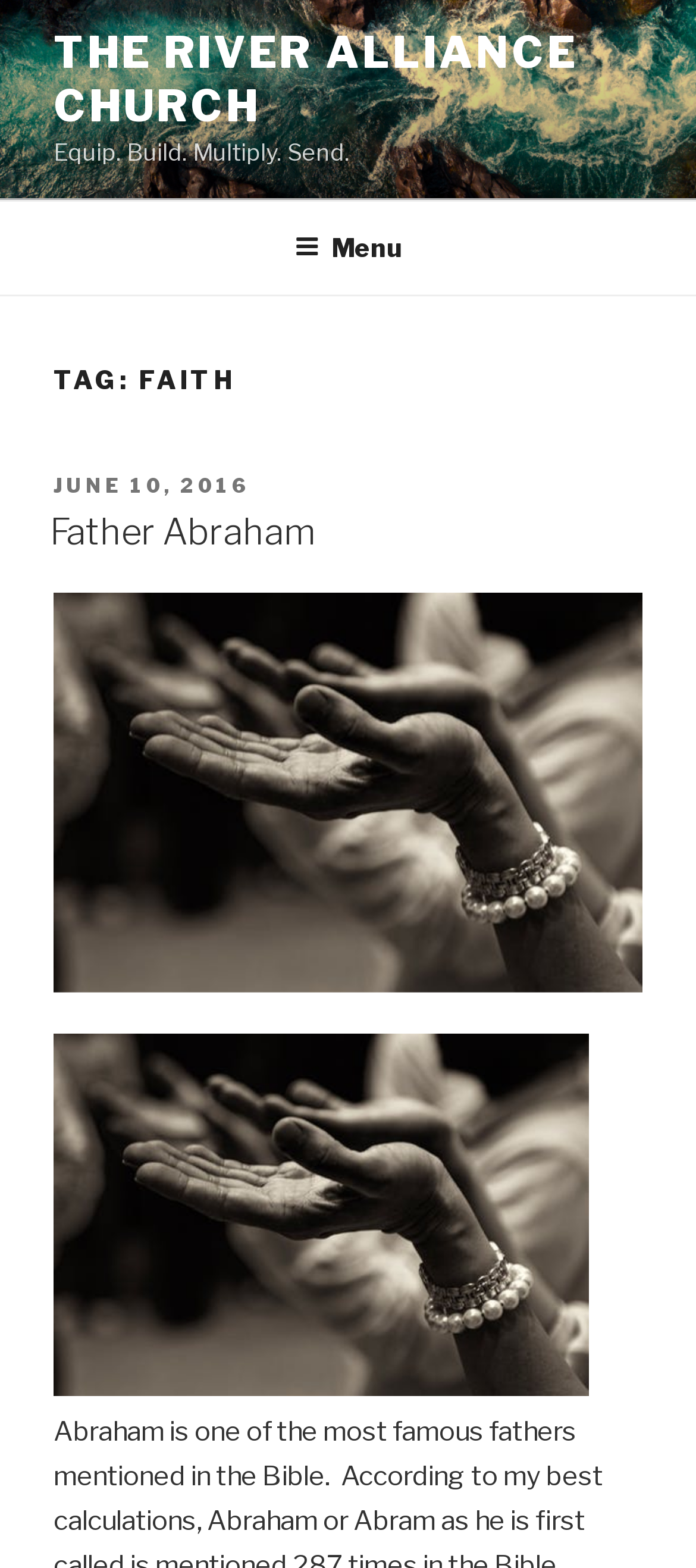Show the bounding box coordinates for the HTML element as described: "The River Alliance Church".

[0.077, 0.017, 0.83, 0.084]